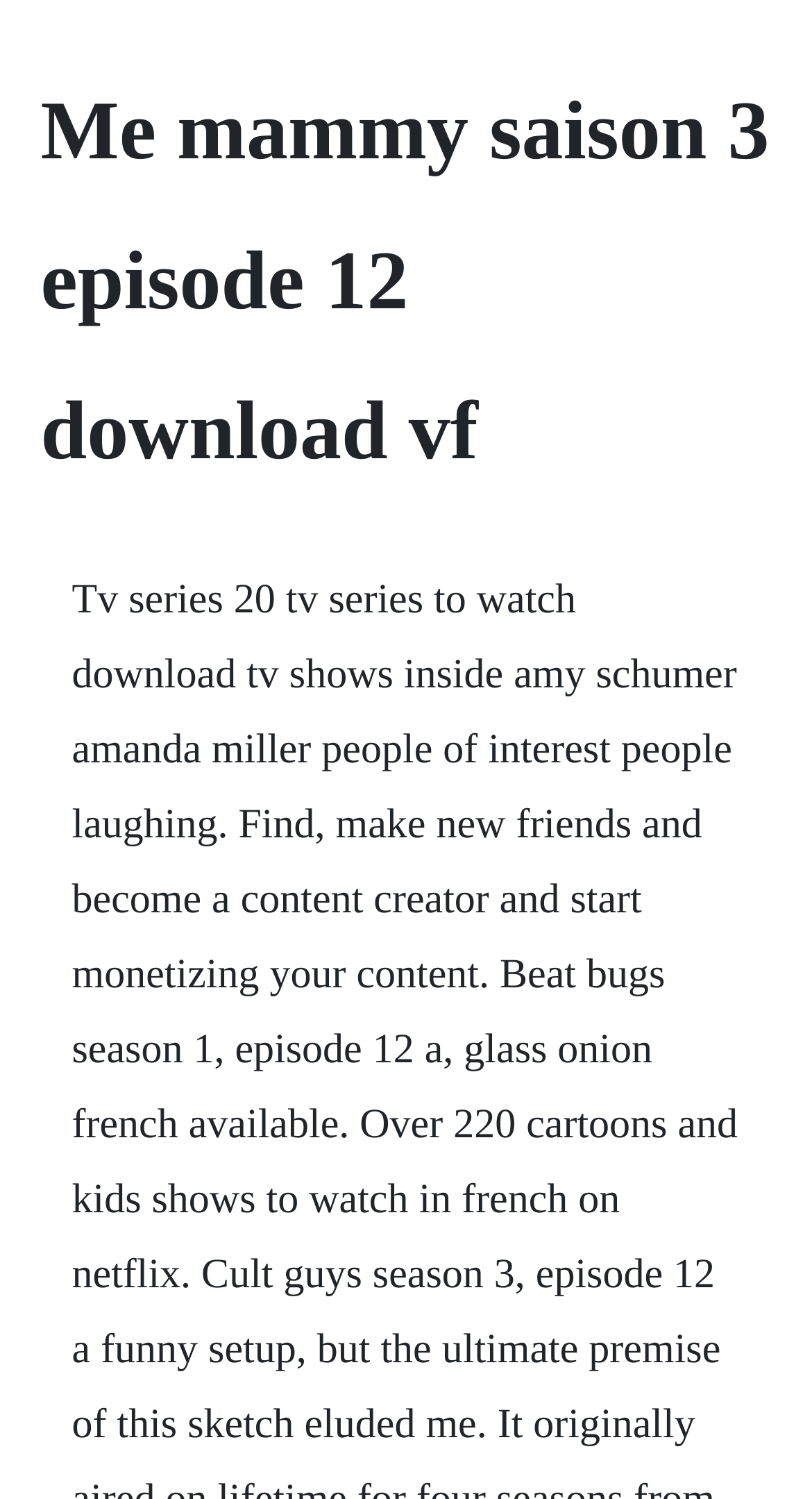Can you find and provide the main heading text of this webpage?

Me mammy saison 3 episode 12 download vf